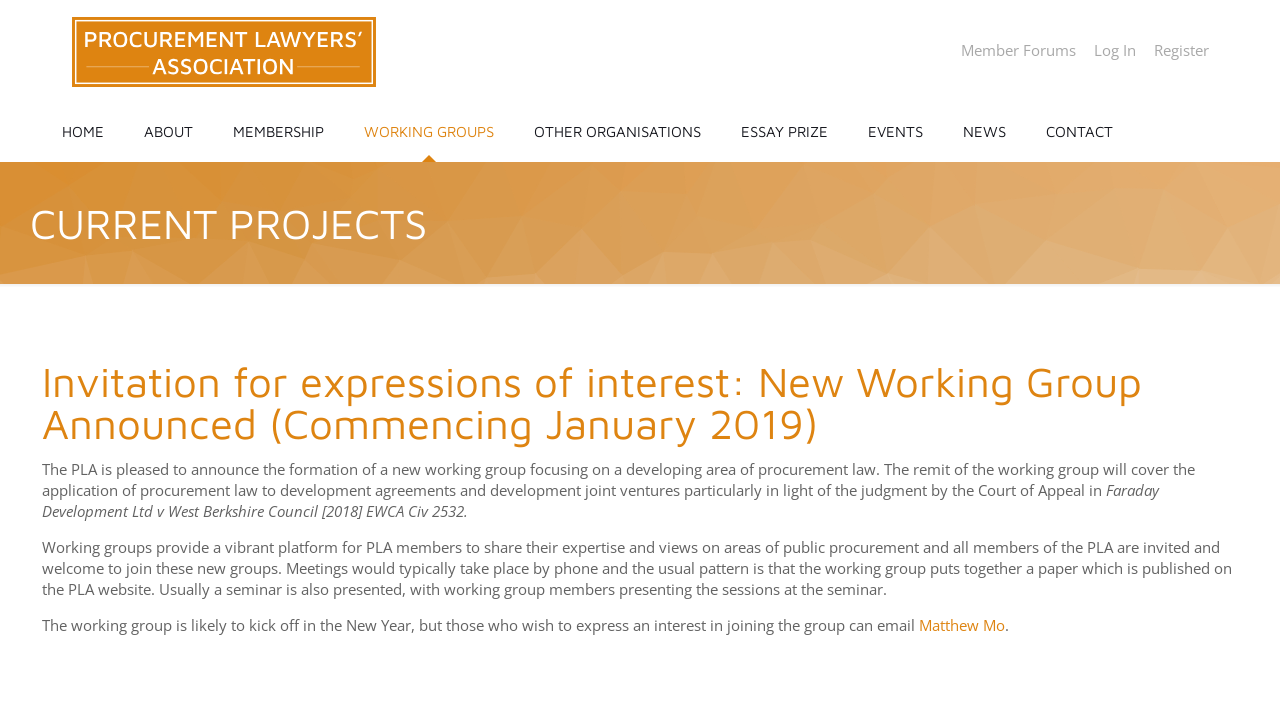Please predict the bounding box coordinates of the element's region where a click is necessary to complete the following instruction: "Contact the PLA". The coordinates should be represented by four float numbers between 0 and 1, i.e., [left, top, right, bottom].

[0.802, 0.145, 0.885, 0.23]